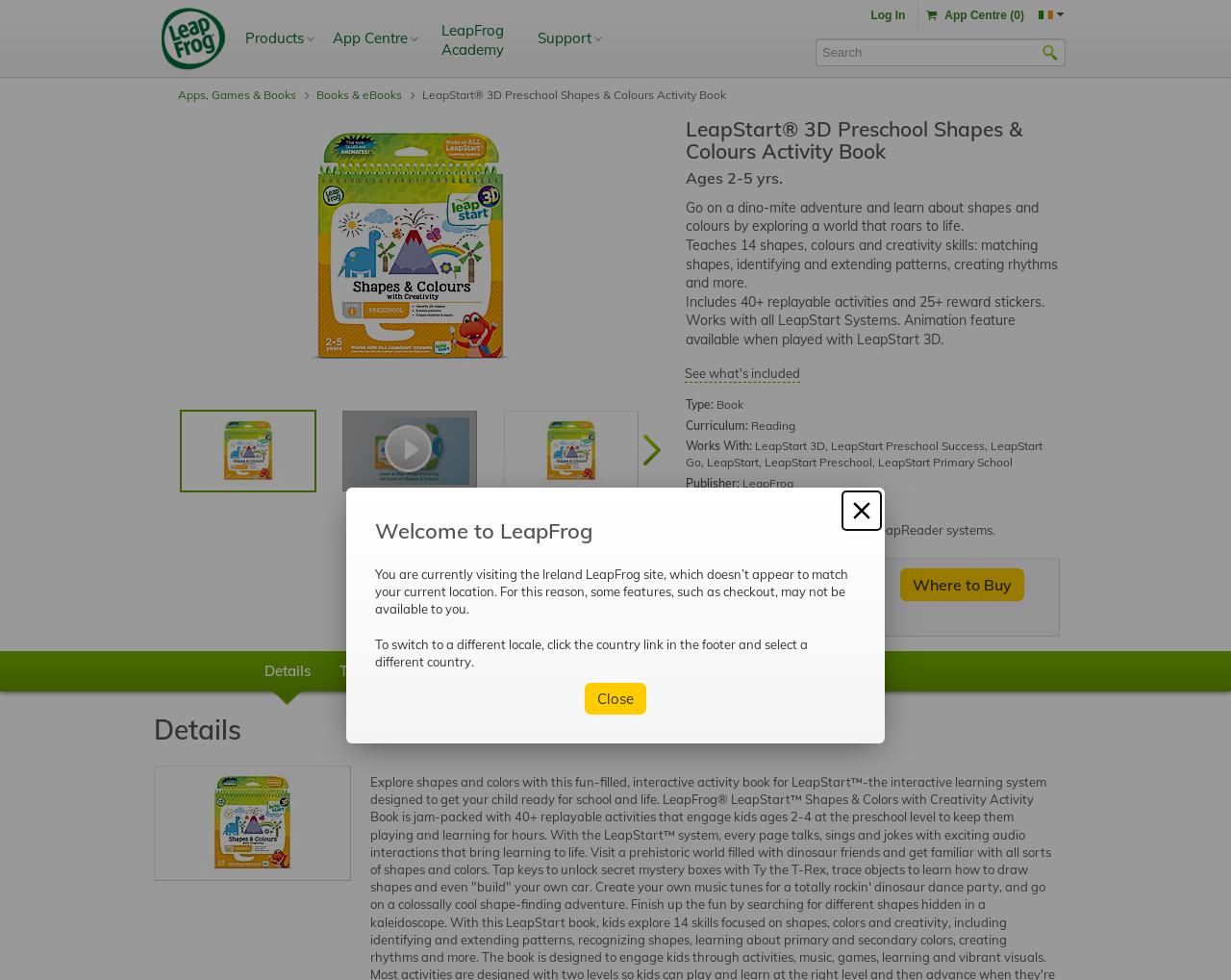Offer an extensive depiction of the webpage and its key elements.

This webpage is about a LeapFrog product, specifically the LeapStart 3D Preschool Shapes and Colours Activity Book. At the top left corner, there is a LeapFrog logo, followed by a navigation menu with links to Products, App Centre, LeapFrog Academy, and Support. On the top right corner, there are buttons for Log In and App Centre Shopping Cart.

Below the navigation menu, there is a search bar and a region displaying the selected region, Ireland. The breadcrumbs section shows the path to the current page, with links to Apps, Games & Books, and Books & eBooks.

The main content area is divided into two sections. On the left, there is a product media carousel with seven images of the activity book, each with a button to navigate to the next image. On the right, there is a detailed product description, including the product name, age range, and a brief summary of the product's features and benefits.

The product description section is further divided into several sections, including a heading, product details, and specifications. The details section describes the product's features, such as teaching 14 shapes, colours, and creativity skills, and including 40+ replayable activities and 25+ reward stickers. The specifications section lists the product type, curriculum, works with, publisher, and compatibility information.

At the bottom of the page, there are links to Where to Buy, Details, Teaches, Compare Products, and You May Also Like. There is also a welcome dialog box that appears to notify users that they are visiting the Ireland LeapFrog site, which may not match their current location, and provides instructions on how to switch to a different locale.